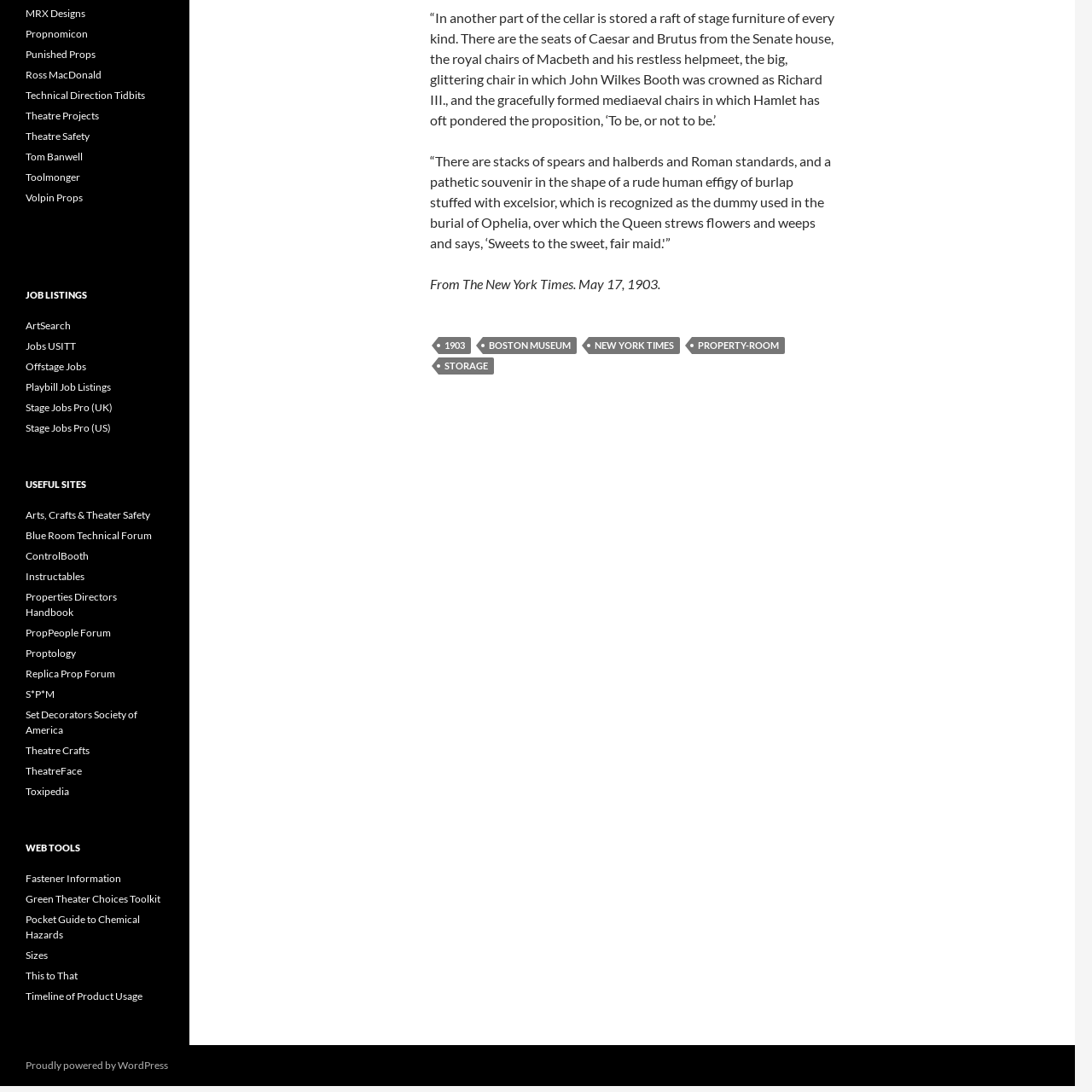Analyze the image and give a detailed response to the question:
How many links are under the 'JOB LISTINGS' heading?

Under the 'JOB LISTINGS' heading, there are six links: 'ArtSearch', 'Jobs USITT', 'Offstage Jobs', 'Playbill Job Listings', 'Stage Jobs Pro (UK)', and 'Stage Jobs Pro (US)'.